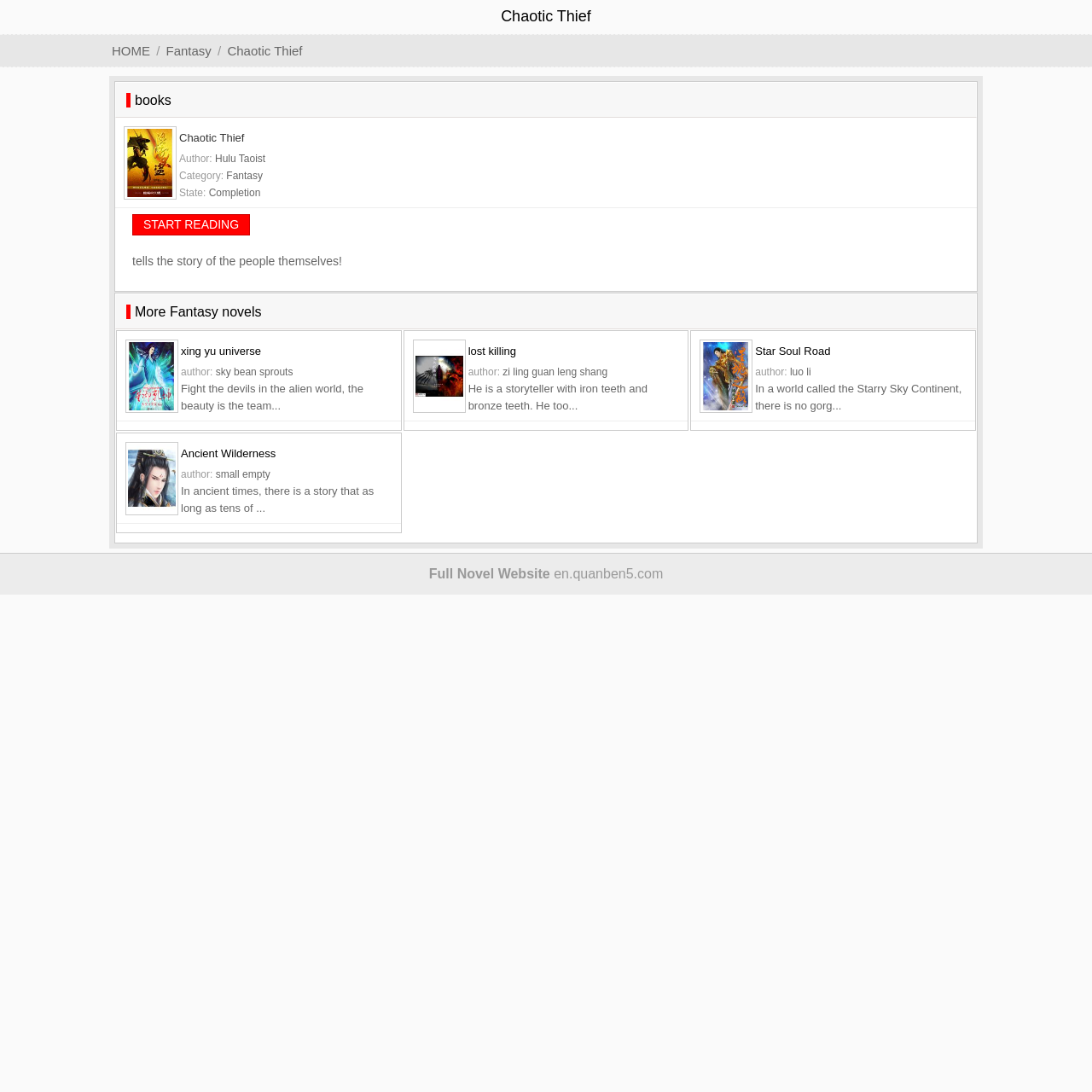Please identify the bounding box coordinates of the element I should click to complete this instruction: 'View 'xing yu universe' novel'. The coordinates should be given as four float numbers between 0 and 1, like this: [left, top, right, bottom].

[0.166, 0.311, 0.367, 0.333]